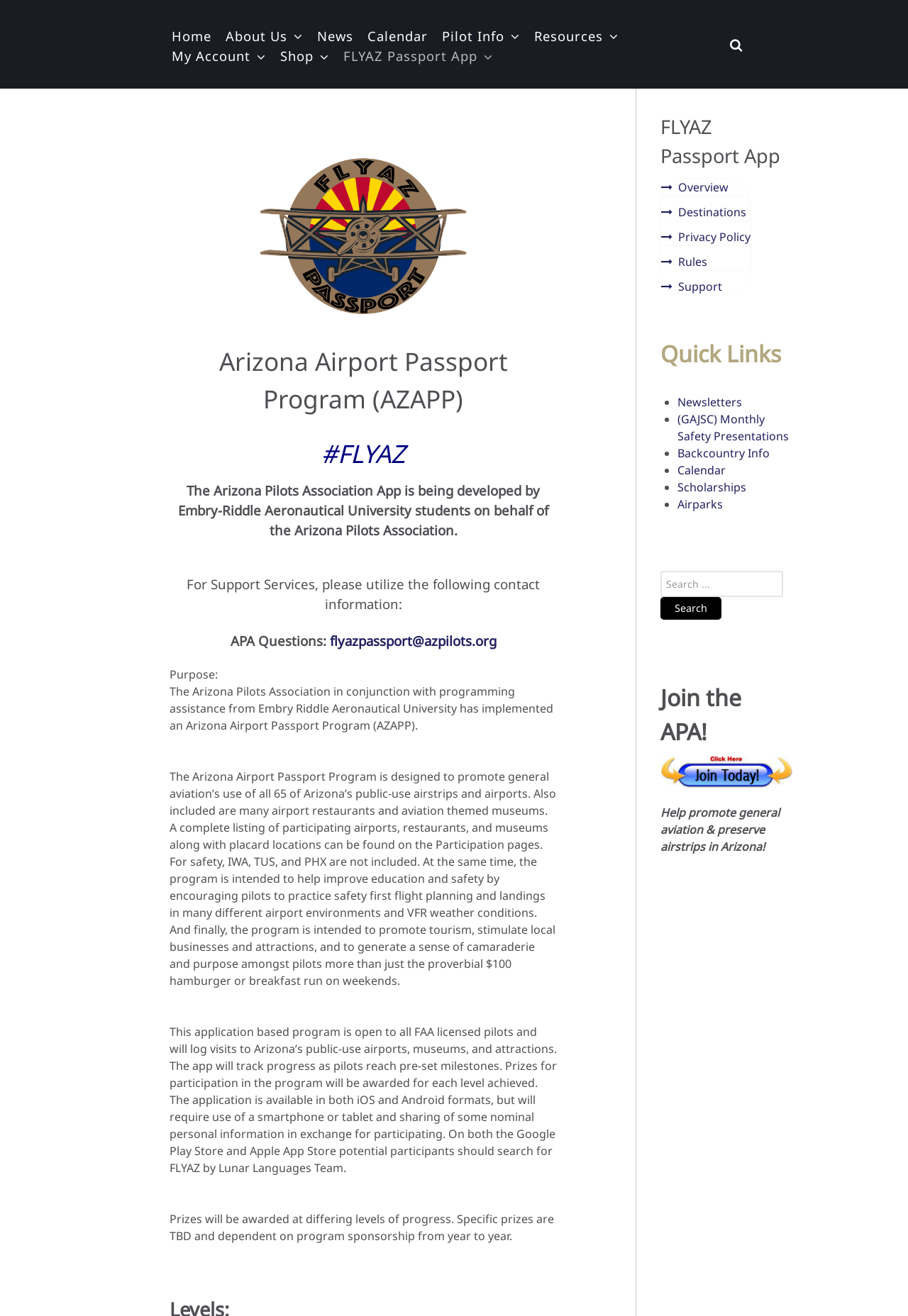Locate the bounding box coordinates of the element to click to perform the following action: 'Learn more about the 'FLYAZ Passport App''. The coordinates should be given as four float values between 0 and 1, in the form of [left, top, right, bottom].

[0.727, 0.086, 0.873, 0.134]